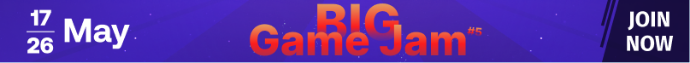Offer a meticulous description of the image.

Promotional banner for the "BIG Game Jam #5," scheduled to take place from May 17 to May 26. The design features bold, vibrant text emphasizing the event's title, set against a dynamic purple background, which conveys excitement and creativity. The phrase "JOIN NOW" invites viewers to participate, highlighting the call to action for game developers and enthusiasts to engage in this collaborative gaming event. The layout is visually striking, perfect for attracting attention and generating interest among the gaming community.